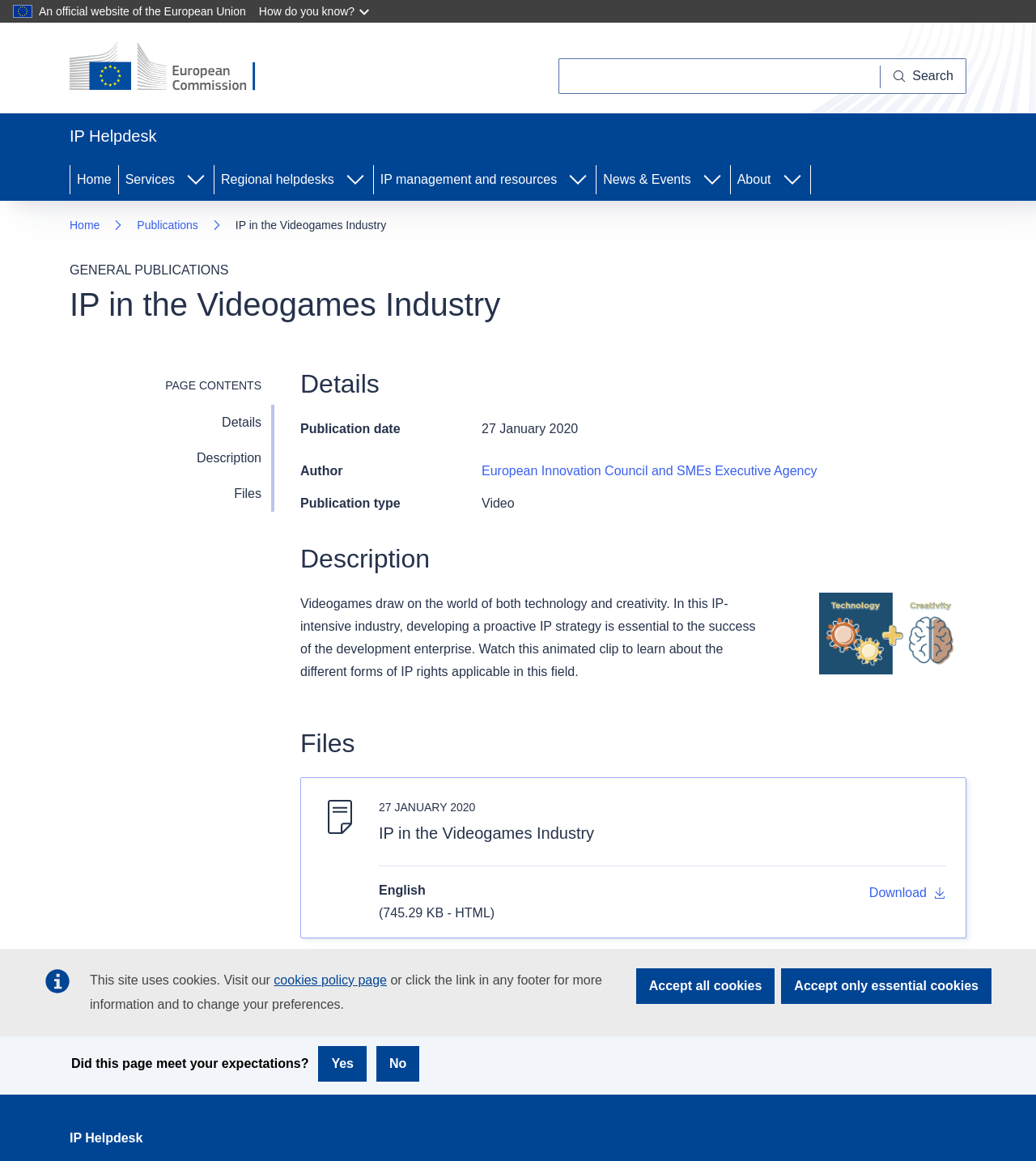What is the file size of the downloadable file?
With the help of the image, please provide a detailed response to the question.

The file size of the downloadable file is 745.29 KB, as indicated by the text '(745.29 KB - HTML)' next to the file name 'IP in the Videogames Industry'.